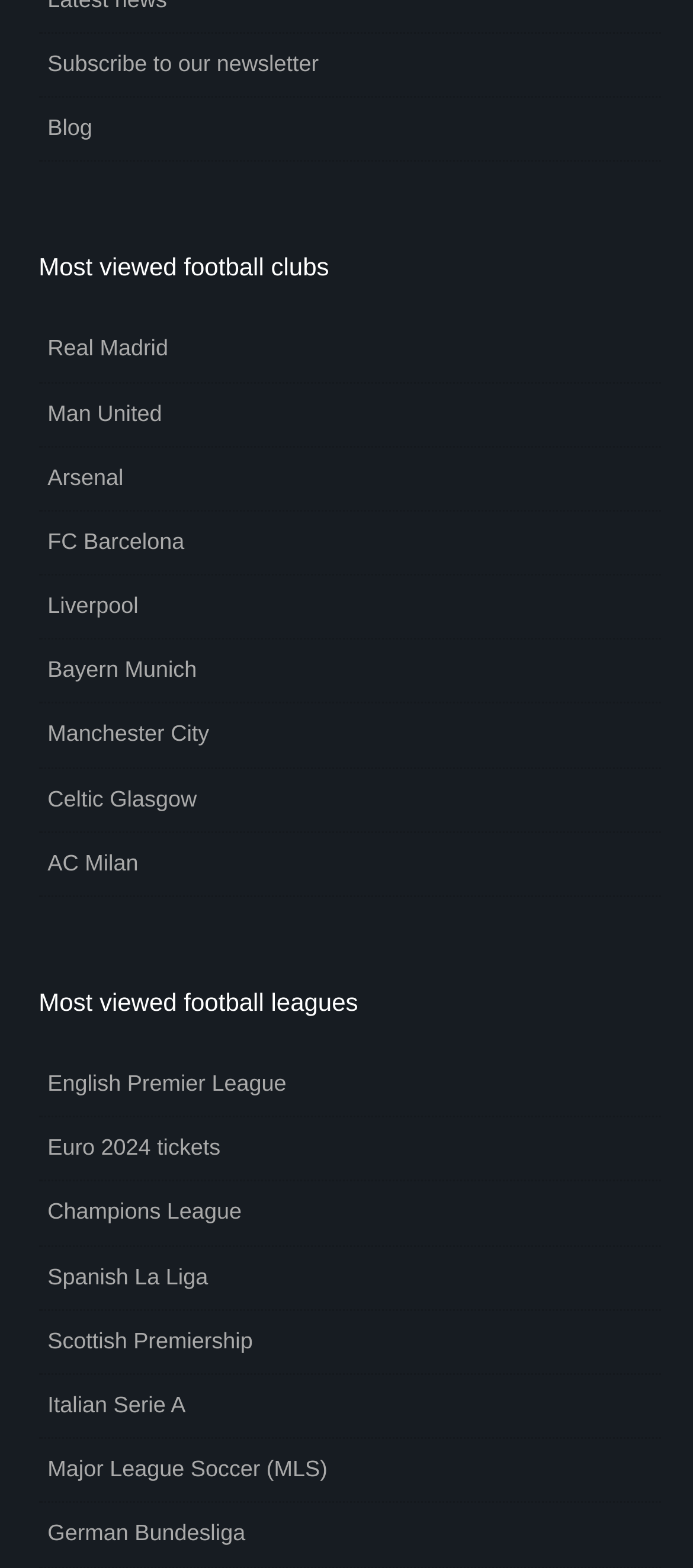Answer the question using only one word or a concise phrase: How many football clubs are listed?

9